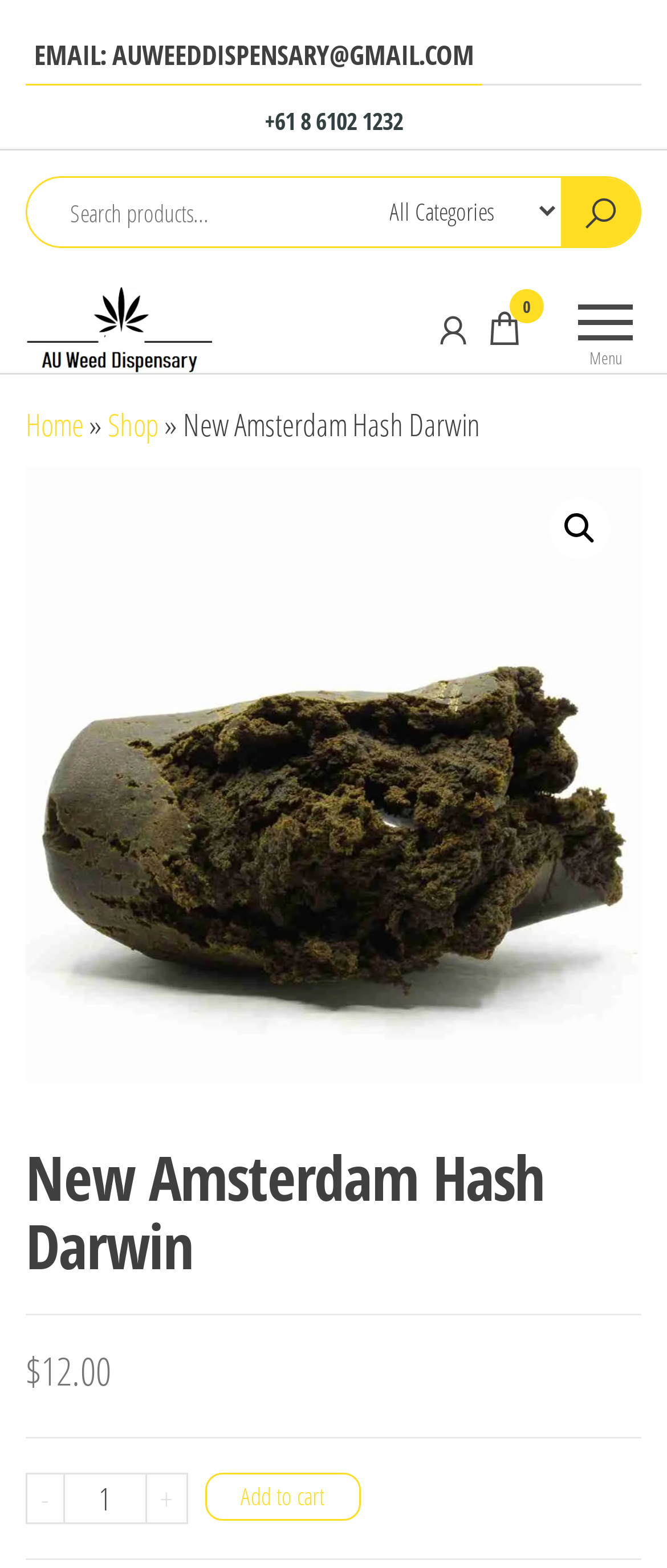Based on the element description: "parent_node: AU Weed Dispensary", identify the UI element and provide its bounding box coordinates. Use four float numbers between 0 and 1, [left, top, right, bottom].

[0.867, 0.194, 0.949, 0.229]